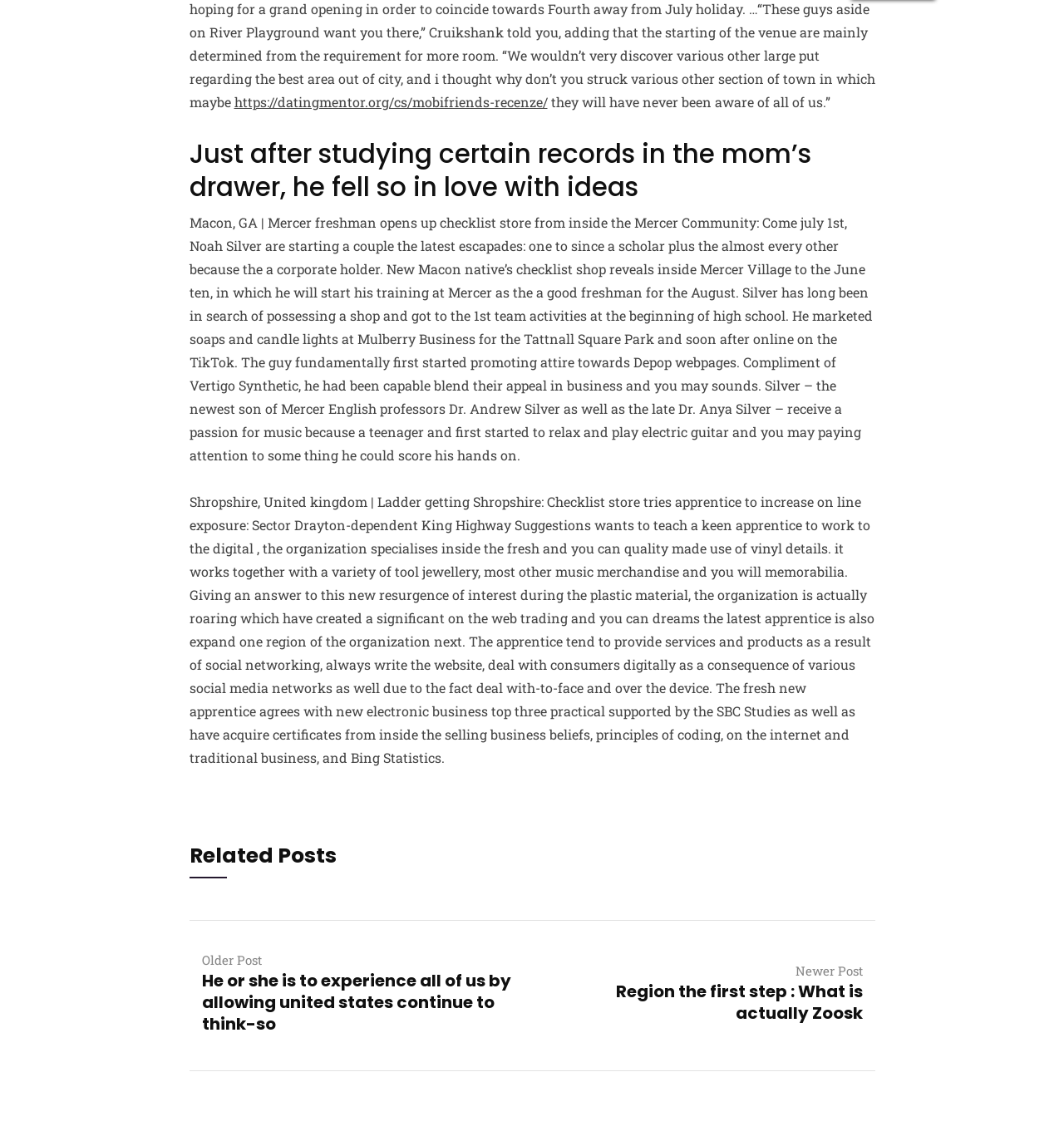Answer this question using a single word or a brief phrase:
What is the type of products sold by the checklist store in Shropshire?

Vinyl records